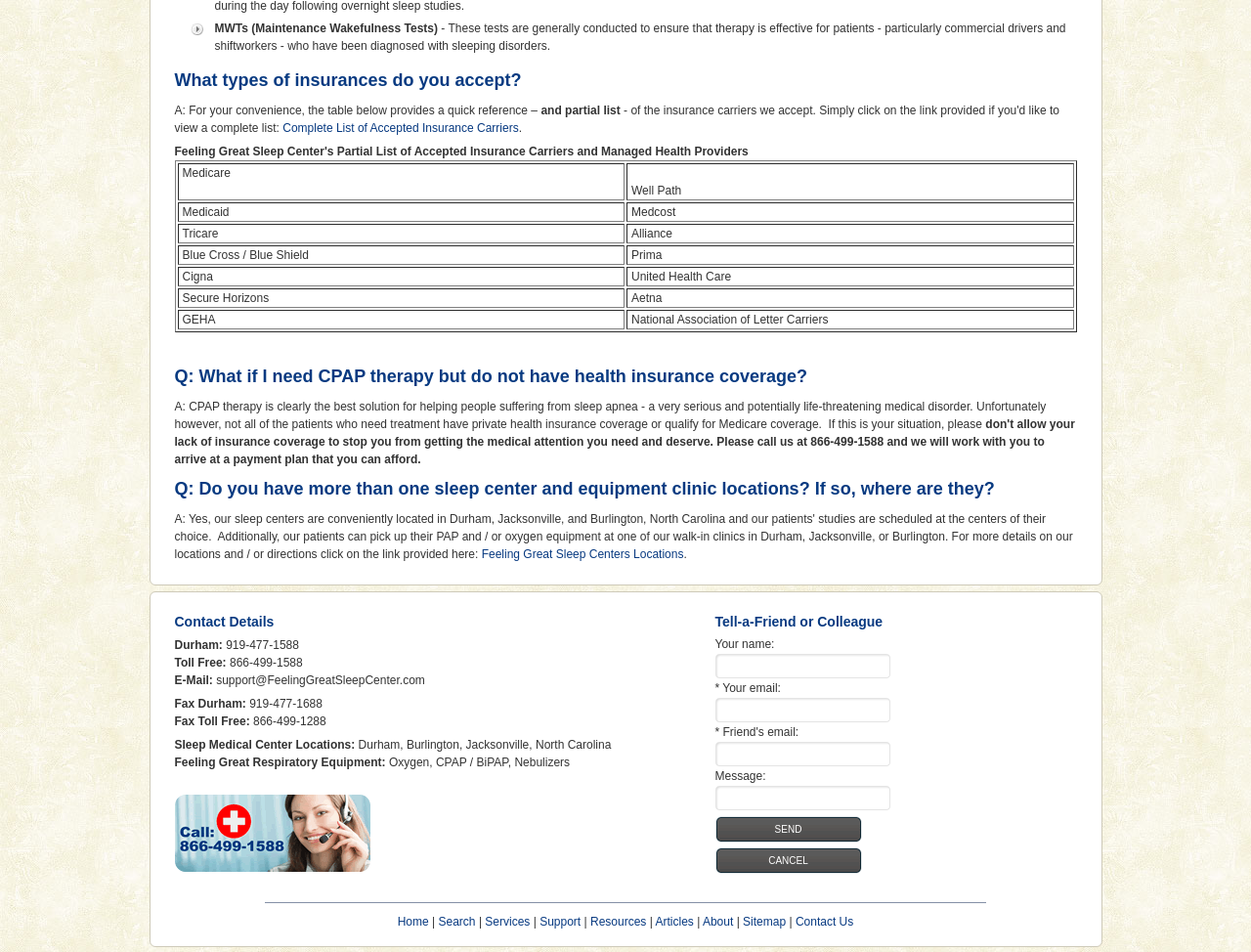Using the provided description: "parent_node: Tell-a-Friend or Colleague name="ctl00$EmailTB"", find the bounding box coordinates of the corresponding UI element. The output should be four float numbers between 0 and 1, in the format [left, top, right, bottom].

[0.571, 0.732, 0.712, 0.76]